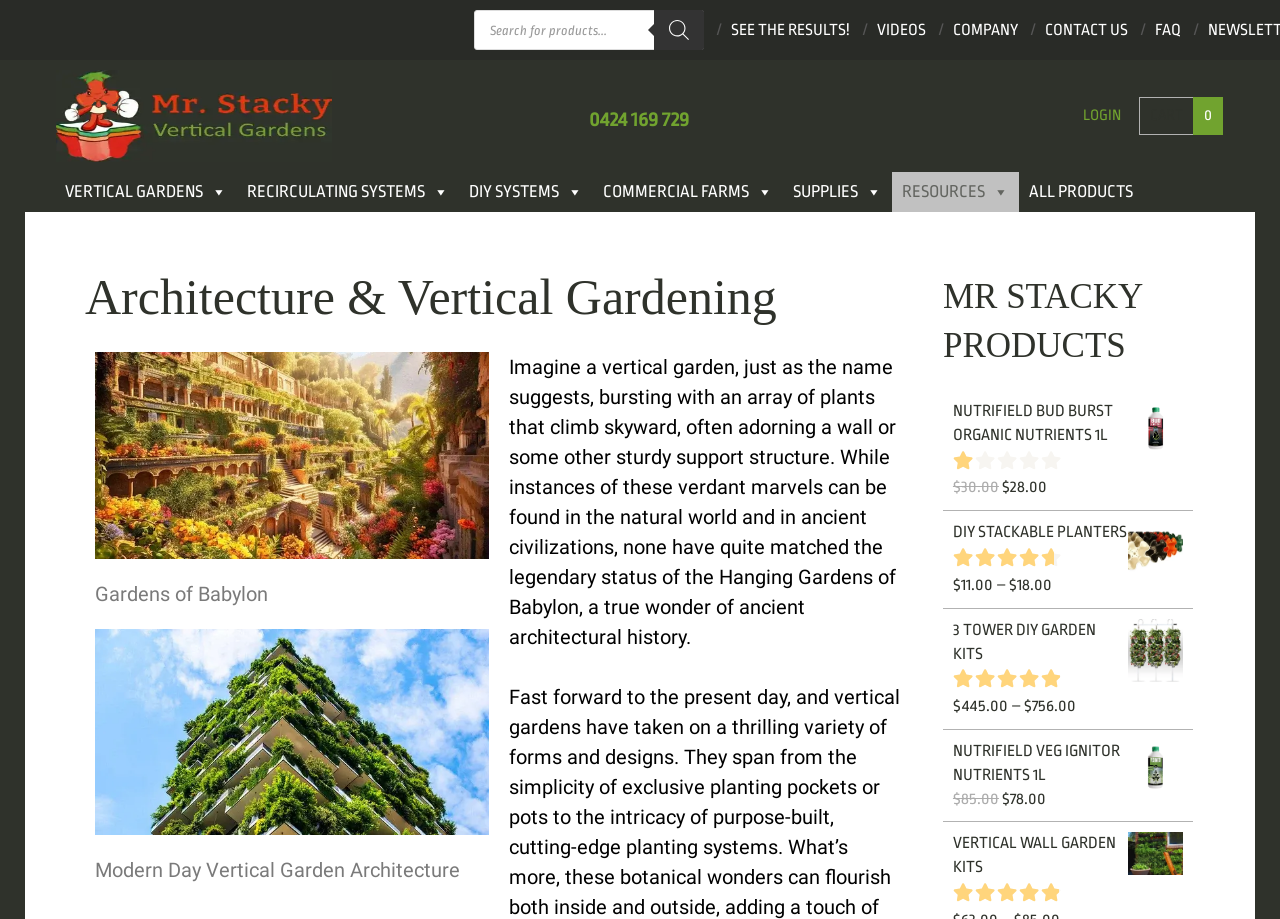Locate the bounding box coordinates of the area you need to click to fulfill this instruction: 'View VERTICAL GARDENS products'. The coordinates must be in the form of four float numbers ranging from 0 to 1: [left, top, right, bottom].

[0.043, 0.187, 0.185, 0.231]